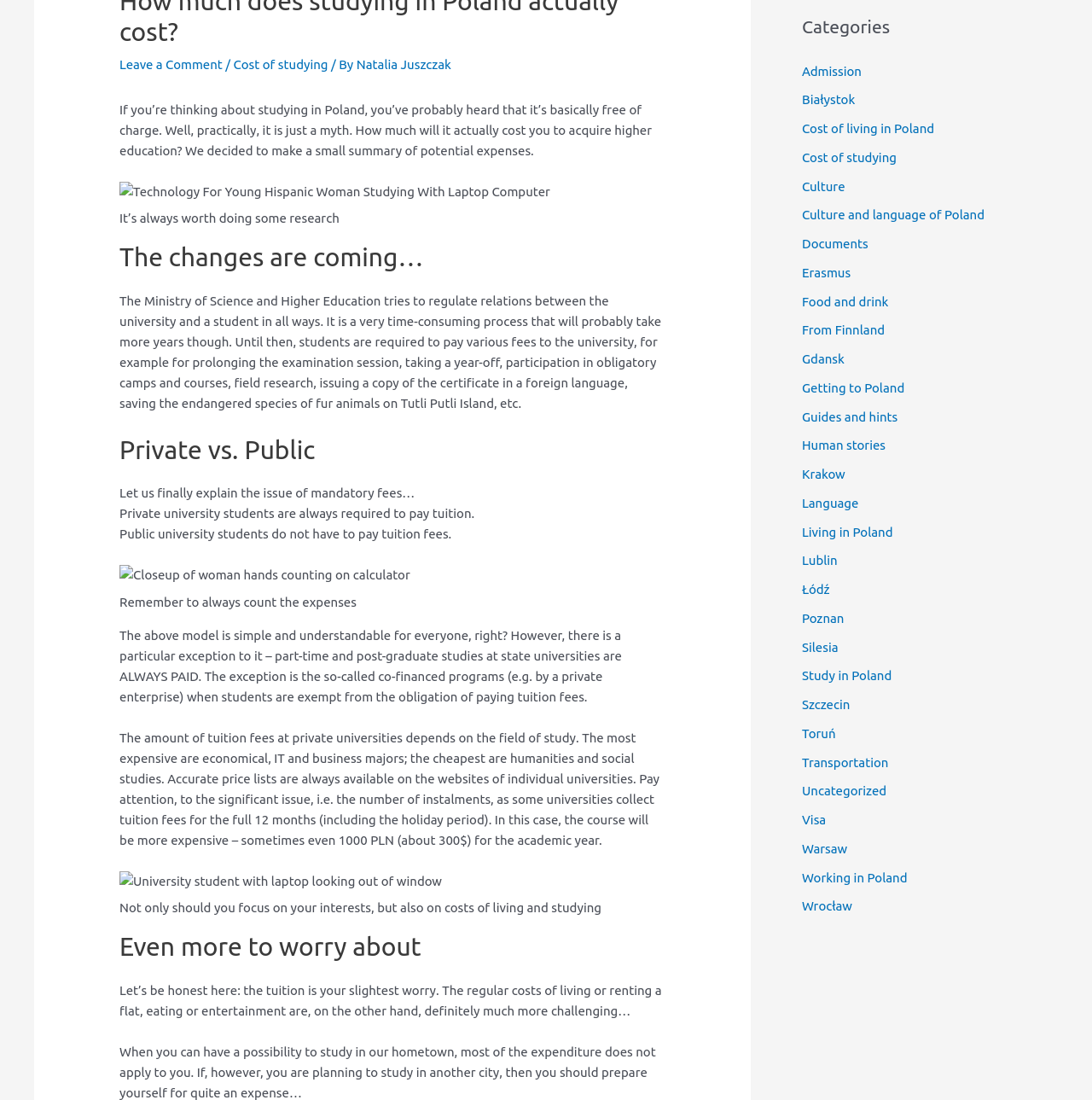Provide the bounding box coordinates for the UI element that is described by this text: "Language". The coordinates should be in the form of four float numbers between 0 and 1: [left, top, right, bottom].

[0.734, 0.451, 0.786, 0.464]